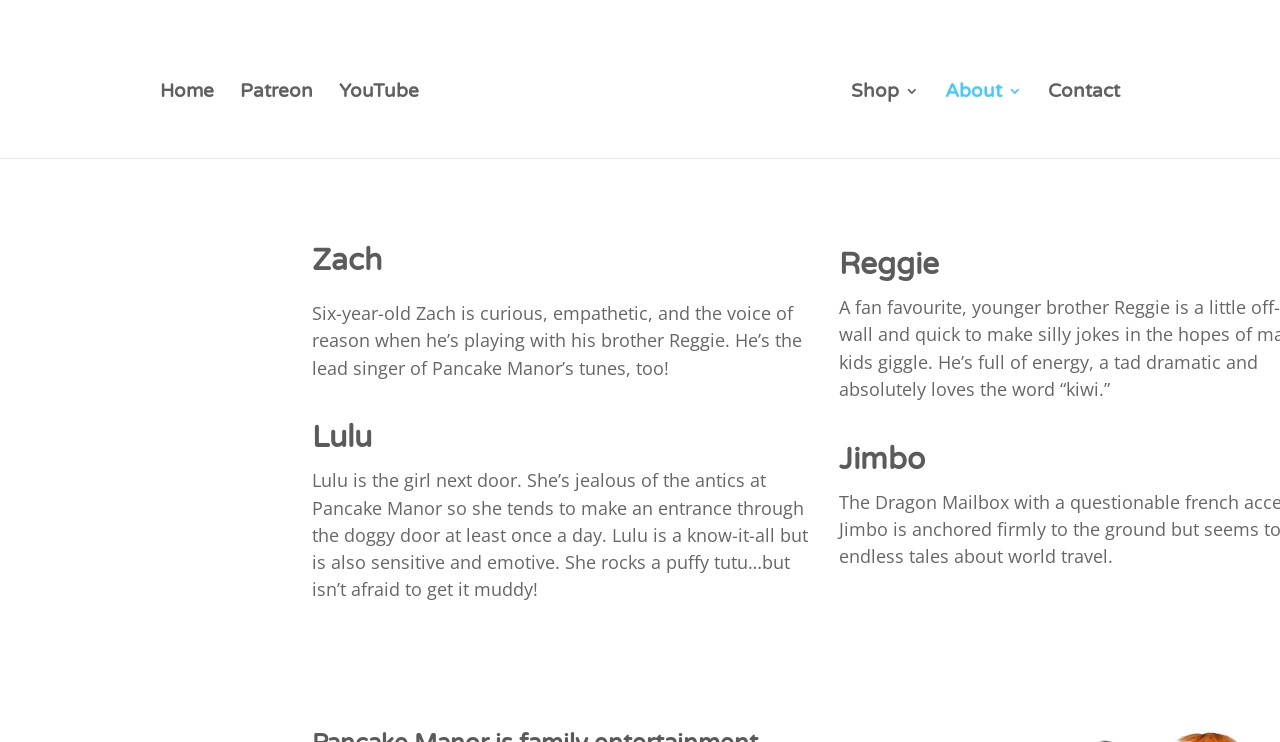Locate the bounding box coordinates of the area you need to click to fulfill this instruction: 'read about Lulu'. The coordinates must be in the form of four float numbers ranging from 0 to 1: [left, top, right, bottom].

[0.244, 0.564, 0.632, 0.63]